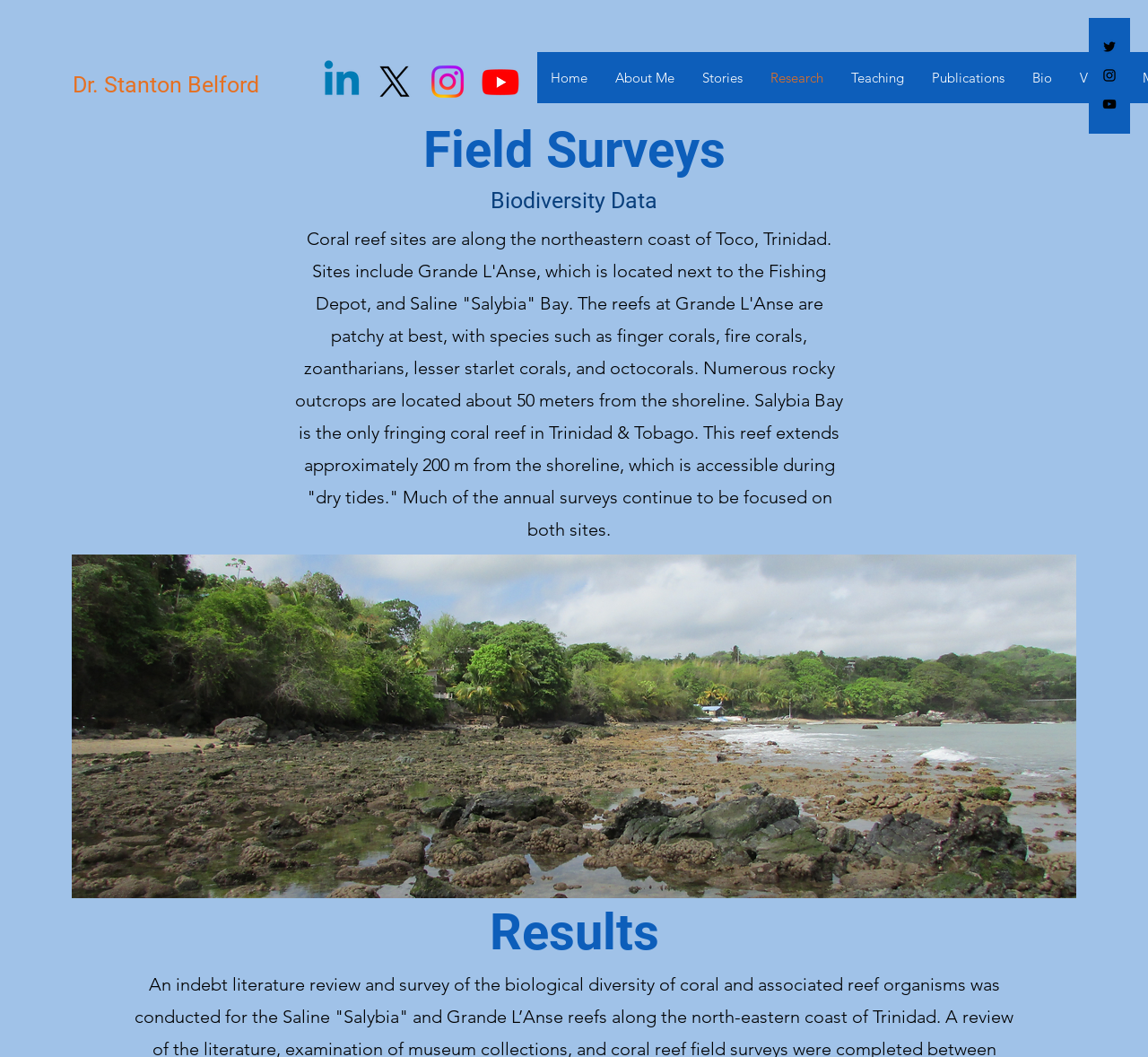What is the type of data mentioned on the webpage? Look at the image and give a one-word or short phrase answer.

Biodiversity Data